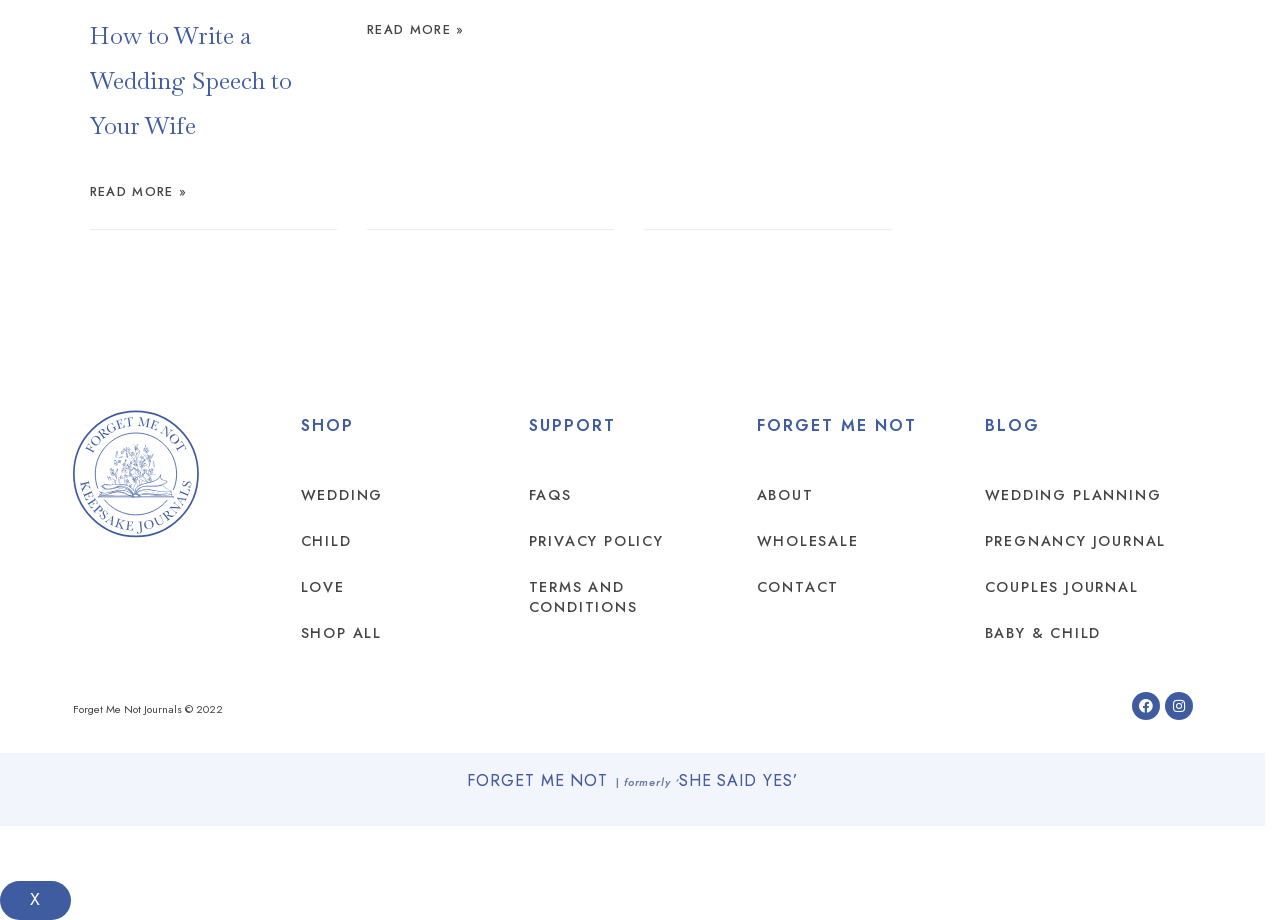Could you provide the bounding box coordinates for the portion of the screen to click to complete this instruction: "Visit 'Facebook'"?

[0.884, 0.752, 0.906, 0.782]